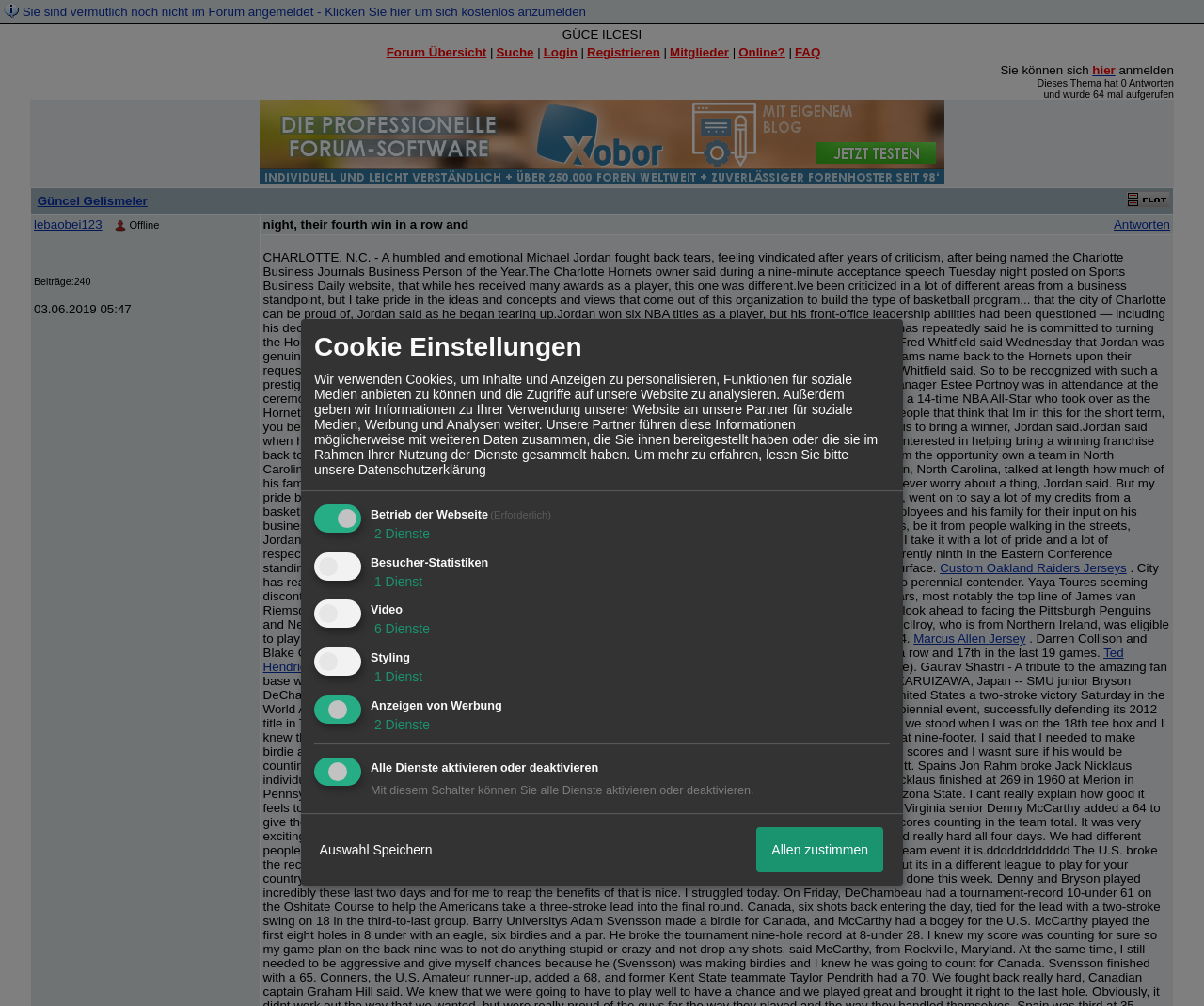Please provide the bounding box coordinates for the UI element as described: "Registrieren". The coordinates must be four floats between 0 and 1, represented as [left, top, right, bottom].

[0.488, 0.045, 0.548, 0.059]